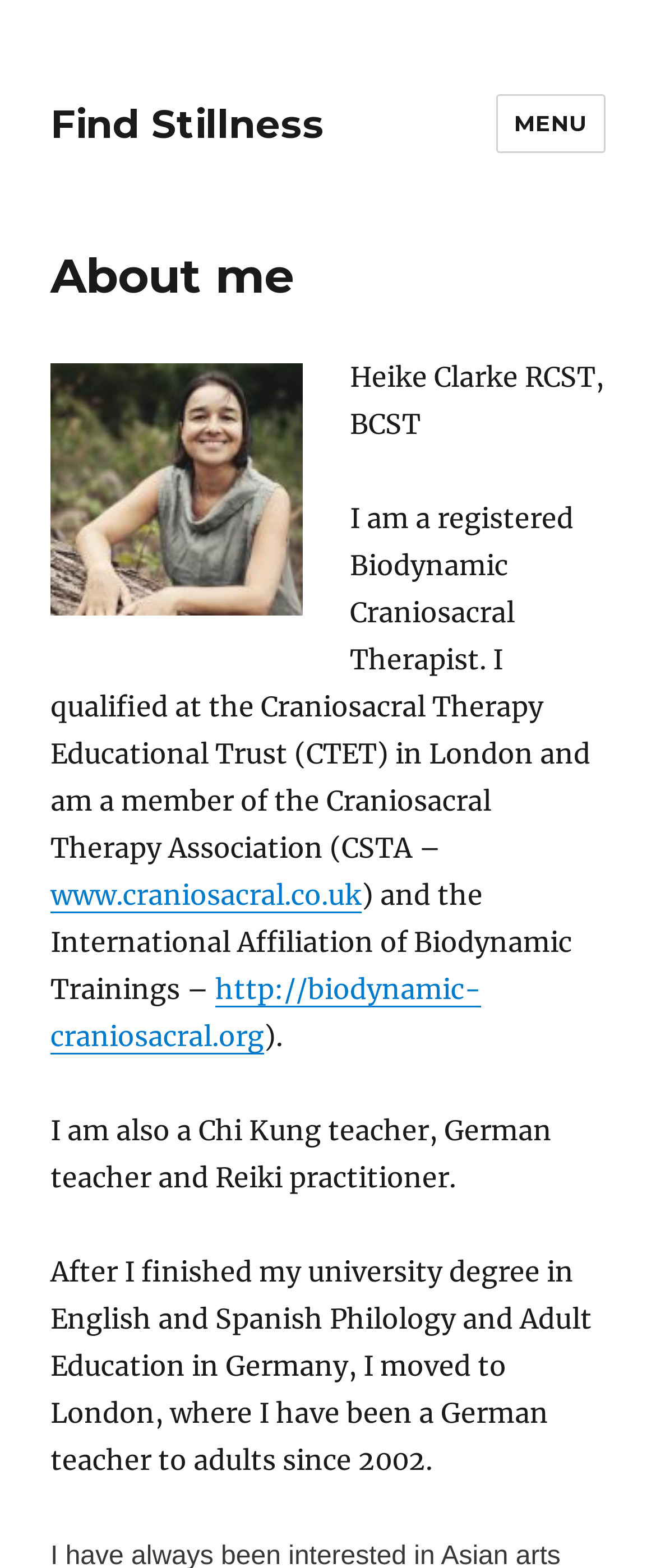What is Heike's educational background?
Answer the question with a single word or phrase, referring to the image.

University degree in English and Spanish Philology